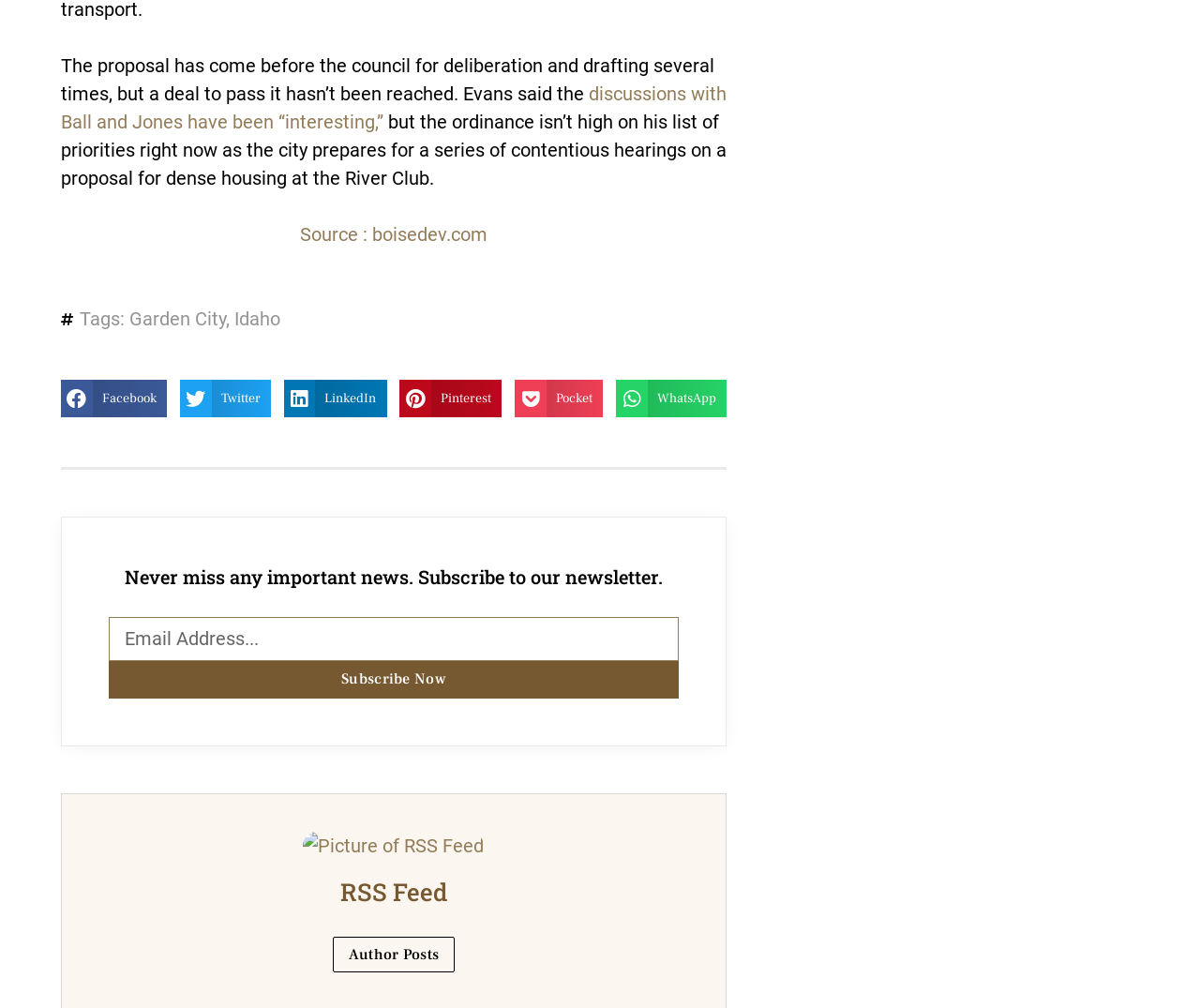Identify the bounding box coordinates for the element that needs to be clicked to fulfill this instruction: "Share on Facebook". Provide the coordinates in the format of four float numbers between 0 and 1: [left, top, right, bottom].

[0.051, 0.377, 0.139, 0.414]